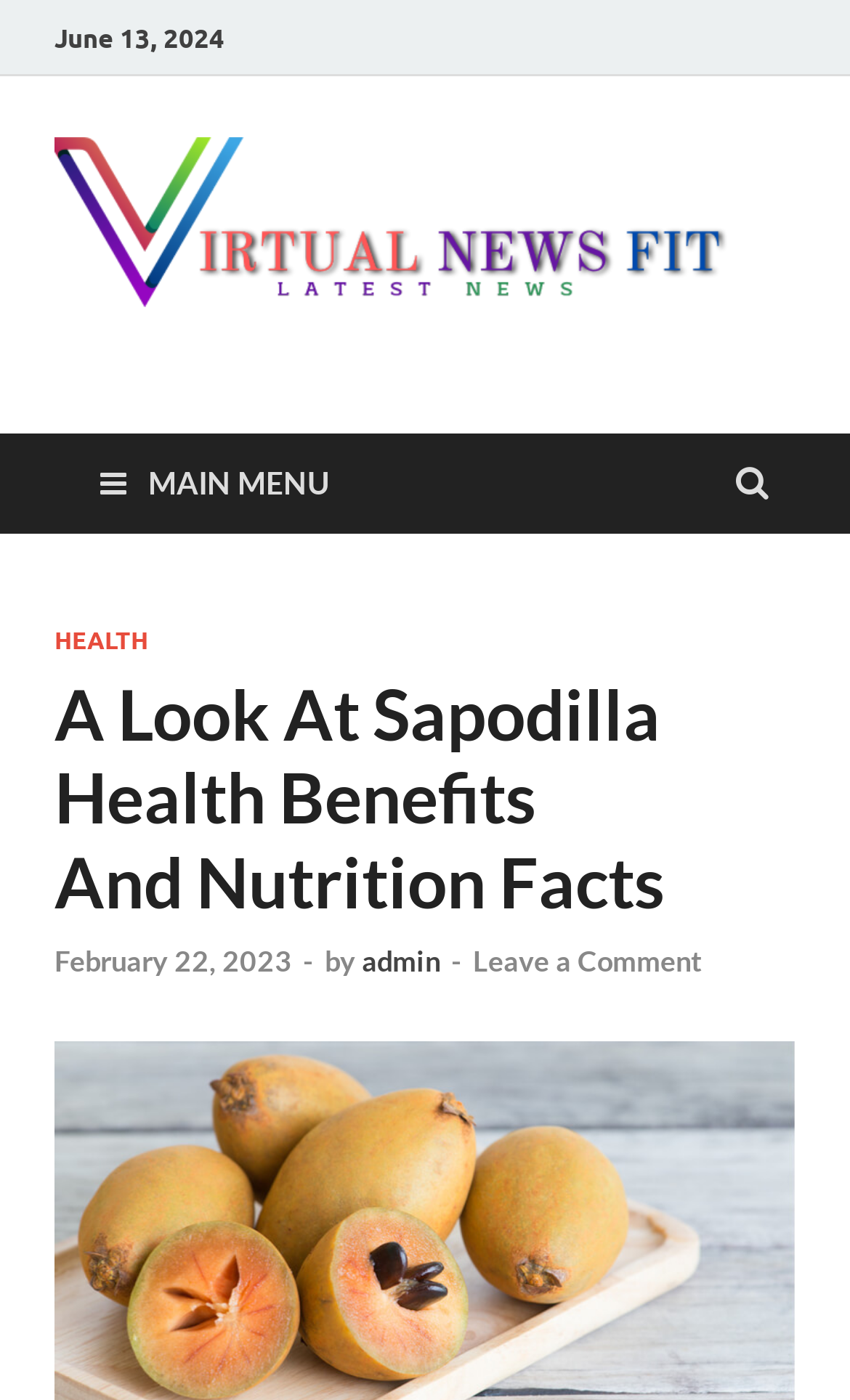What is the date of the article?
Answer the question in as much detail as possible.

I found the date of the article by looking at the StaticText element with the content 'June 13, 2024' which has a bounding box coordinate of [0.064, 0.015, 0.264, 0.038]. This element is located at the top of the webpage, indicating that it is the date of the article.